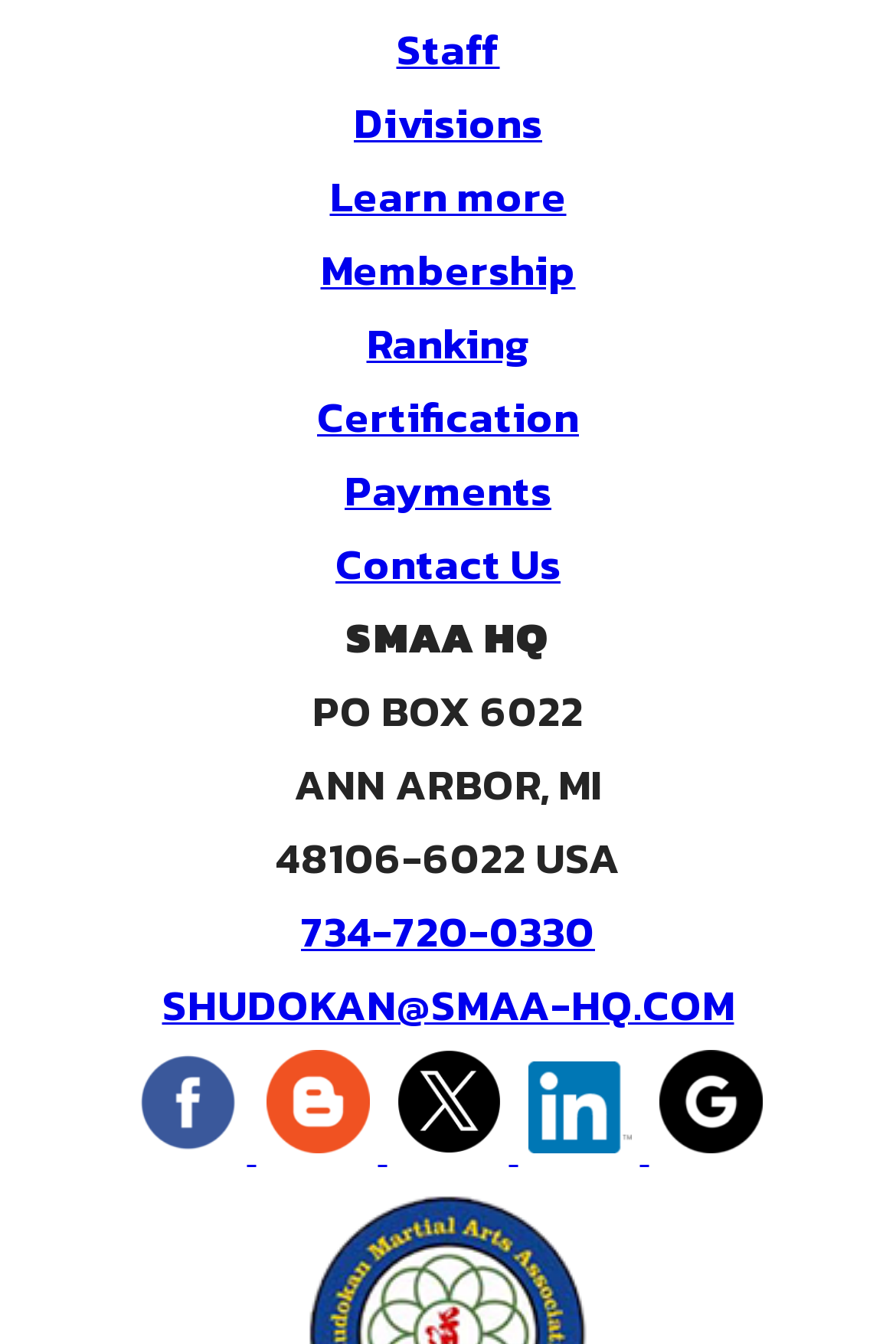Identify the bounding box coordinates of the area that should be clicked in order to complete the given instruction: "Visit SMAA on Facebook". The bounding box coordinates should be four float numbers between 0 and 1, i.e., [left, top, right, bottom].

[0.14, 0.83, 0.286, 0.877]